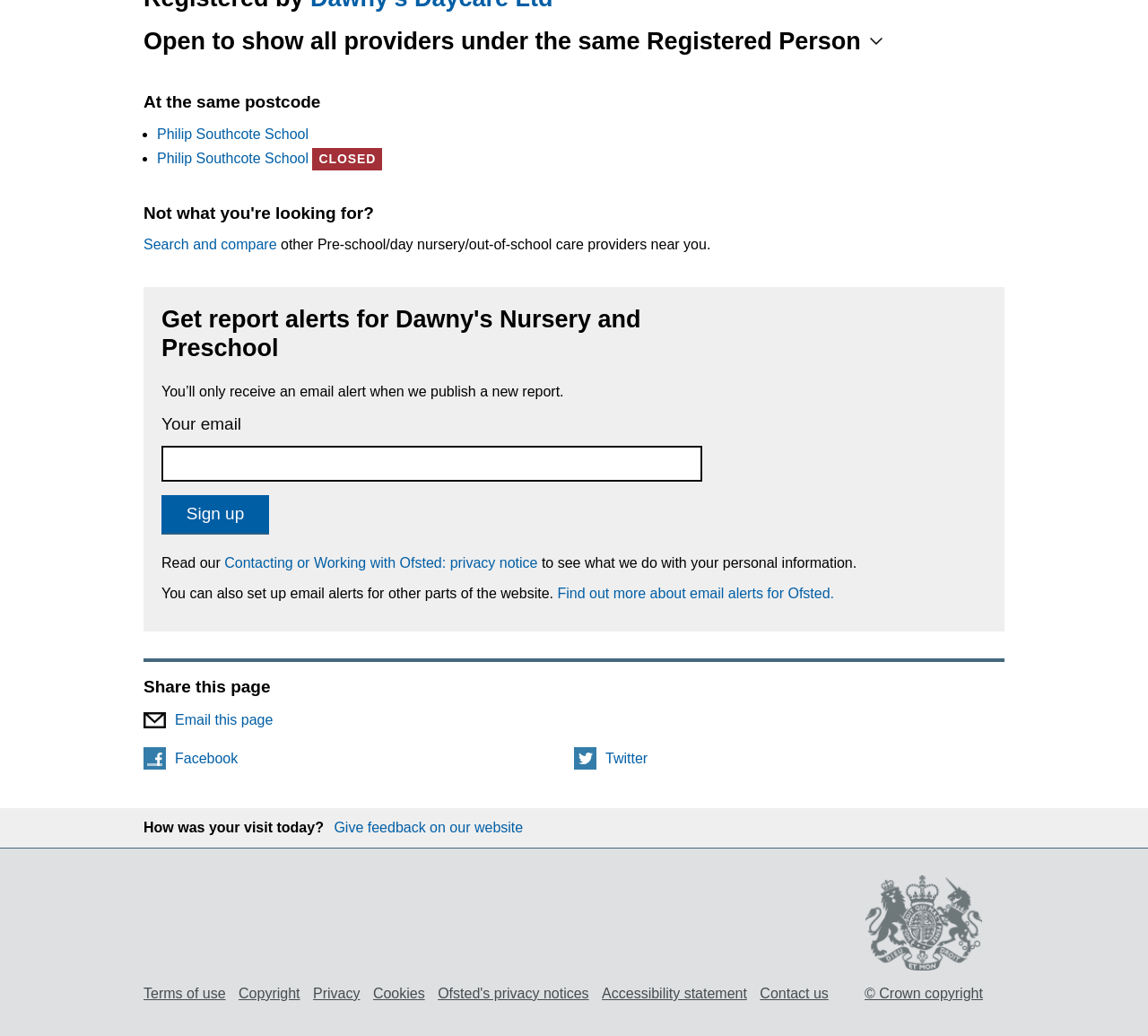Locate the bounding box coordinates of the element you need to click to accomplish the task described by this instruction: "Give feedback on our website".

[0.291, 0.791, 0.456, 0.806]